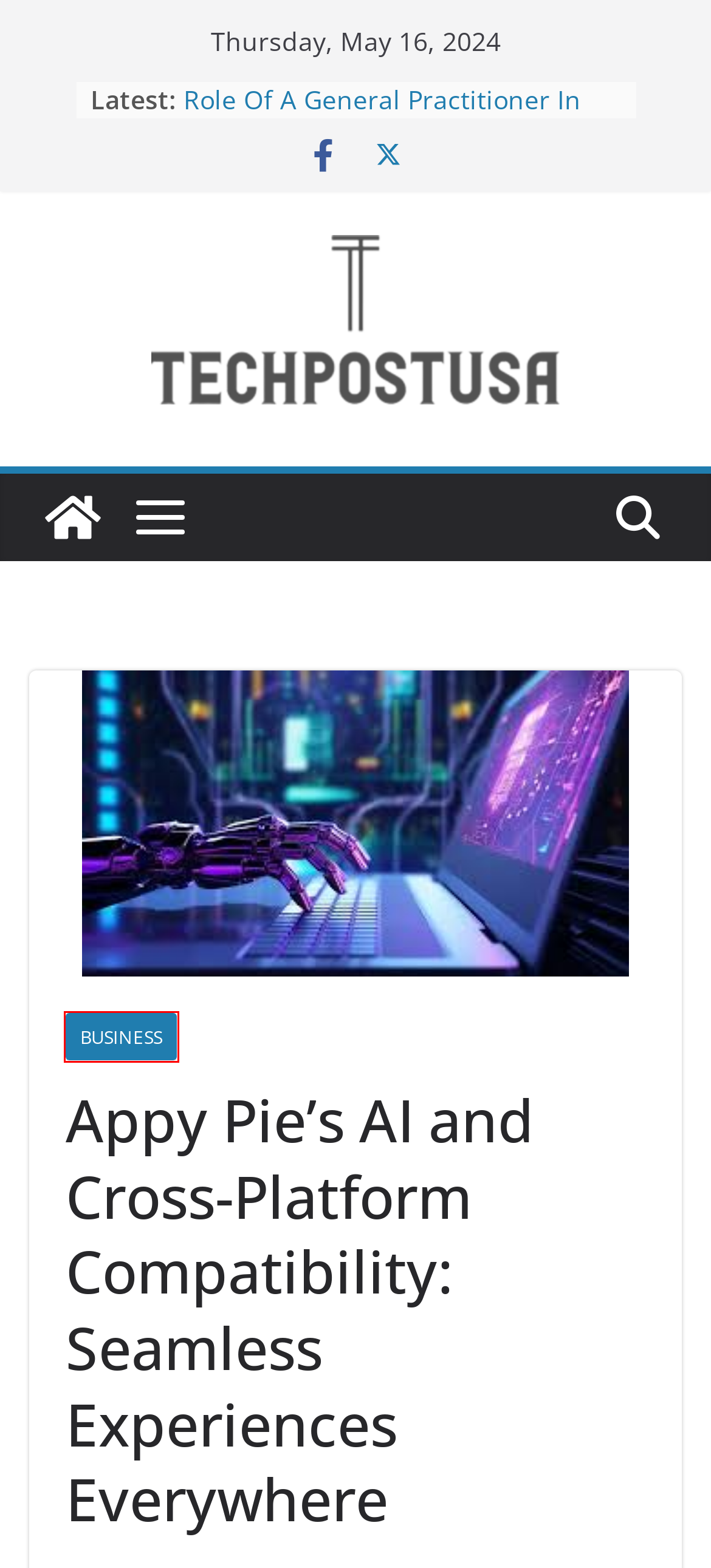You have a screenshot showing a webpage with a red bounding box highlighting an element. Choose the webpage description that best fits the new webpage after clicking the highlighted element. The descriptions are:
A. Health Archives - Tech Post Usa
B. May 2024 - Tech Post Usa
C. Artificial Intelligence Archives - Tech Post Usa
D. Fashion Archives - Tech Post Usa
E. Business Archives - Tech Post Usa
F. Digital Marketing Archives - Tech Post Usa
G. August 2023 - Tech Post Usa
H. Techpostusa - Providing valuable information on several topics

E